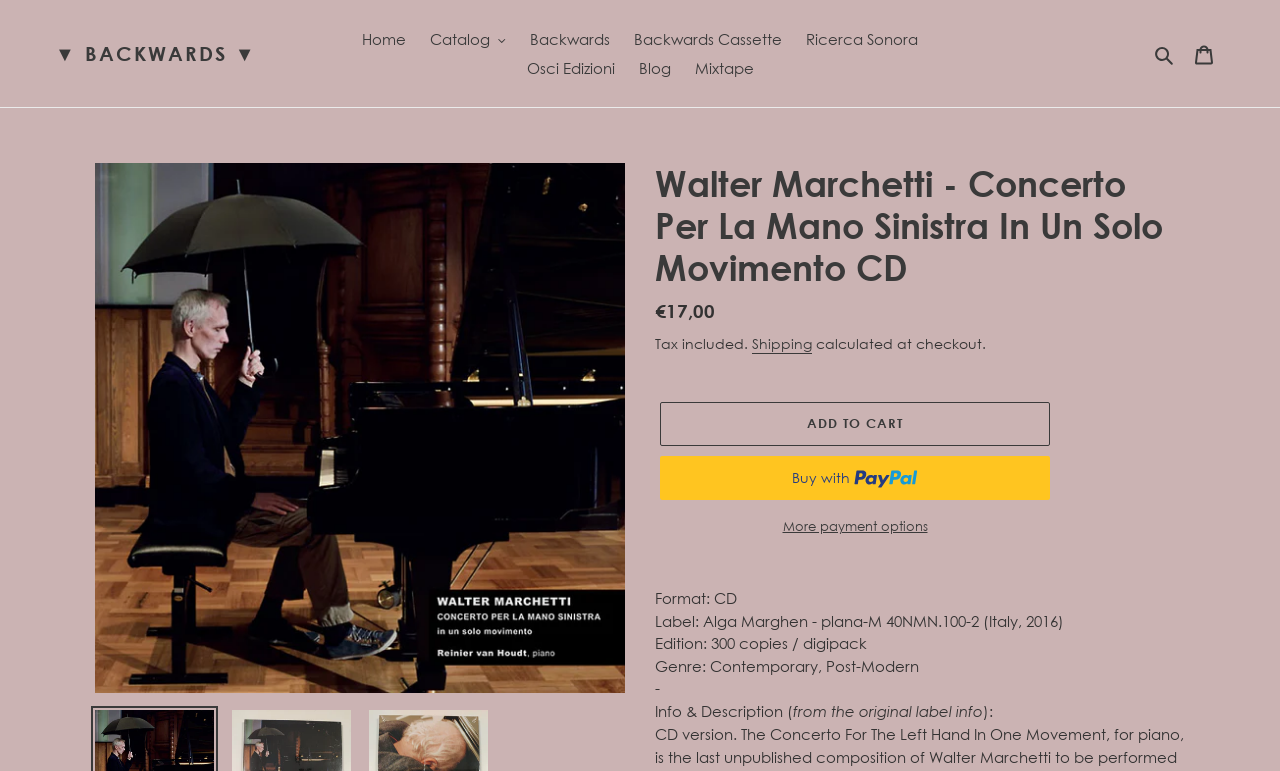What is the purpose of the 'Add to cart' button?
Please look at the screenshot and answer in one word or a short phrase.

To add the product to the cart